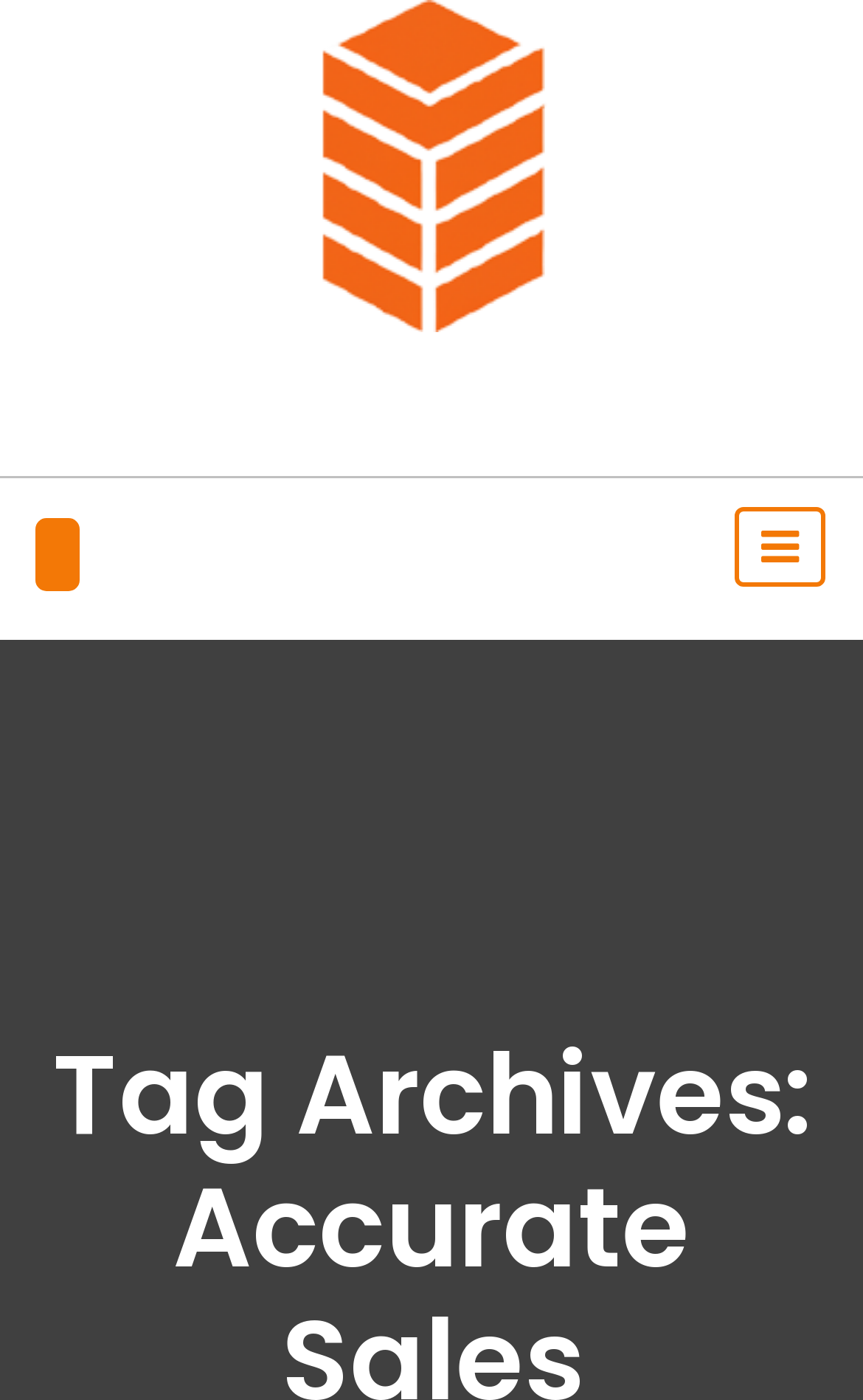Describe every aspect of the webpage in a detailed manner.

The webpage is an archive page for "accurate sales performance measurement" on linkfilezz.com. At the top left, there is a logo of linkfilezz.com, which is an image with a link. Below the logo, there are five links aligned horizontally, with the first one located at the top left and the last one at the top right. 

On the right side of the page, there is a button labeled "Toggle navigation". At the top left, above the five links, there is another link.